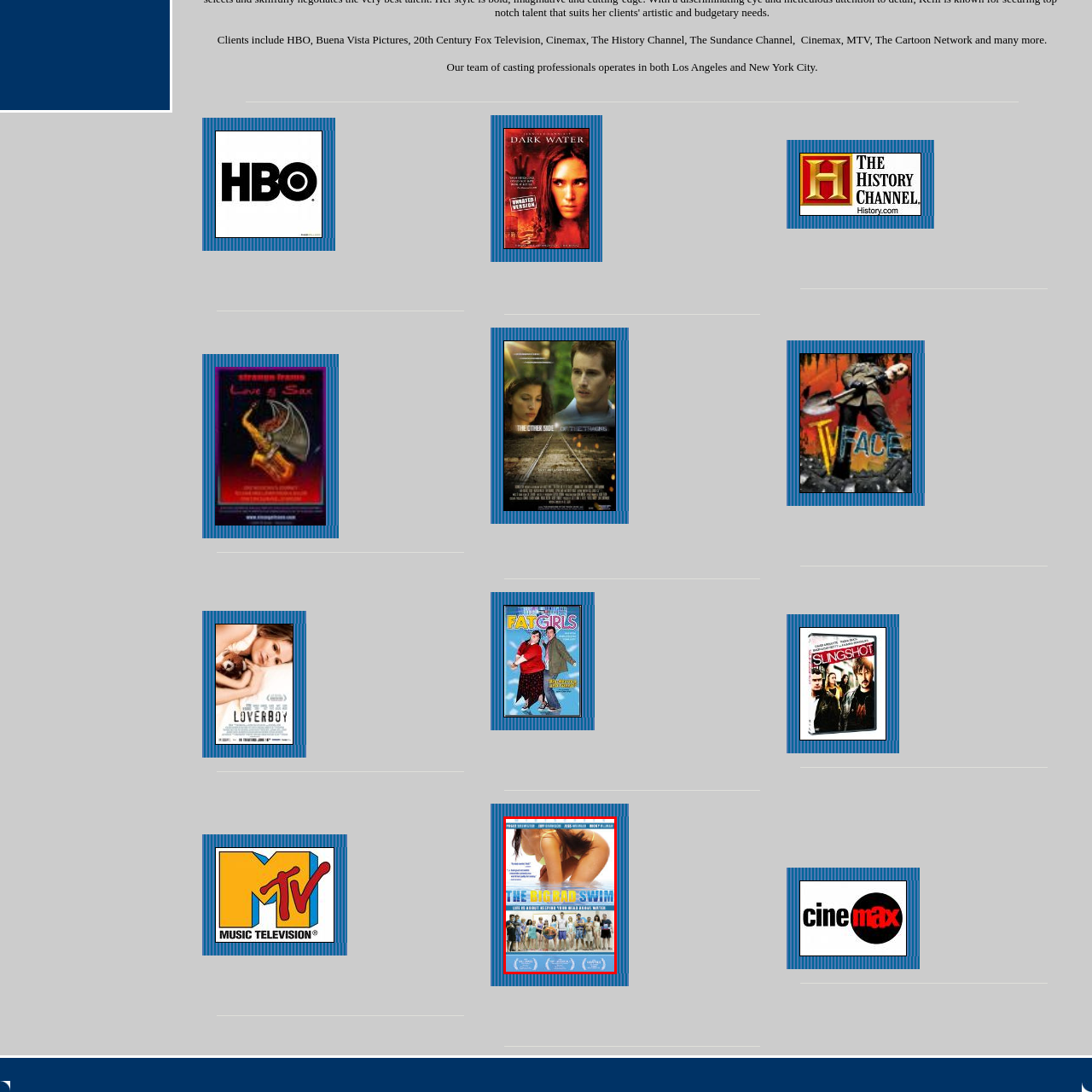What is the woman wearing?
Inspect the image within the red bounding box and respond with a detailed answer, leveraging all visible details.

In the artwork, a woman is depicted wearing a bikini, which plays into the film's beach and swim-related motifs.